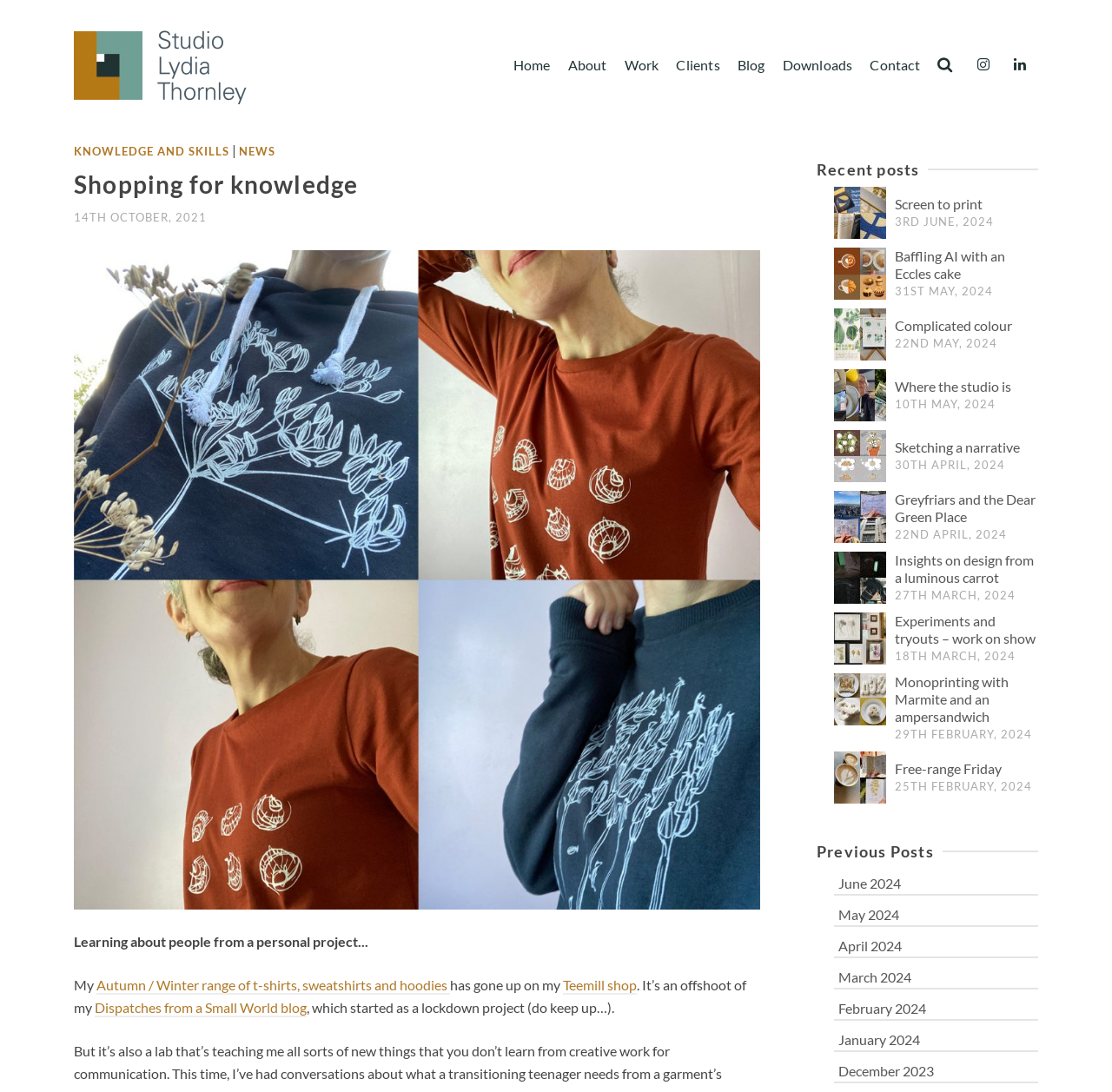Determine the bounding box coordinates of the clickable element to achieve the following action: 'Check out Screen to print'. Provide the coordinates as four float values between 0 and 1, formatted as [left, top, right, bottom].

[0.805, 0.179, 0.884, 0.194]